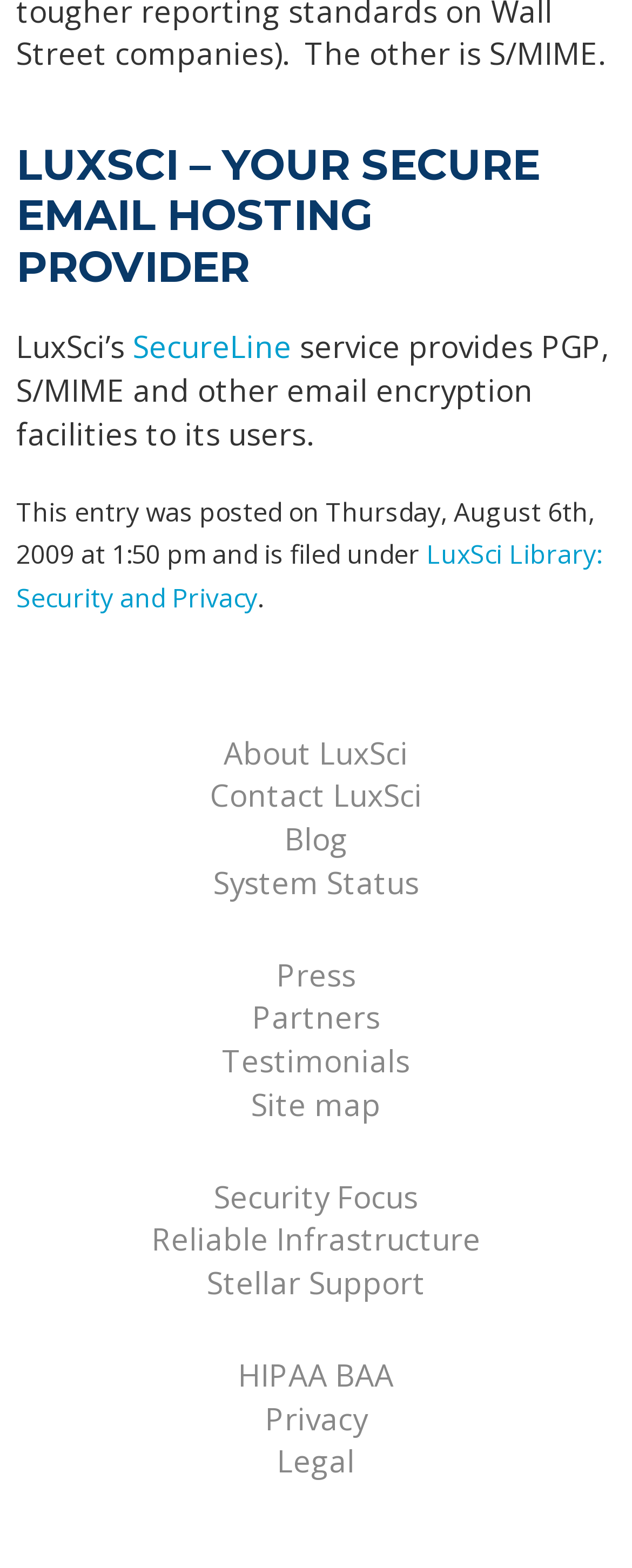Indicate the bounding box coordinates of the element that needs to be clicked to satisfy the following instruction: "check the System Status". The coordinates should be four float numbers between 0 and 1, i.e., [left, top, right, bottom].

[0.337, 0.549, 0.663, 0.575]